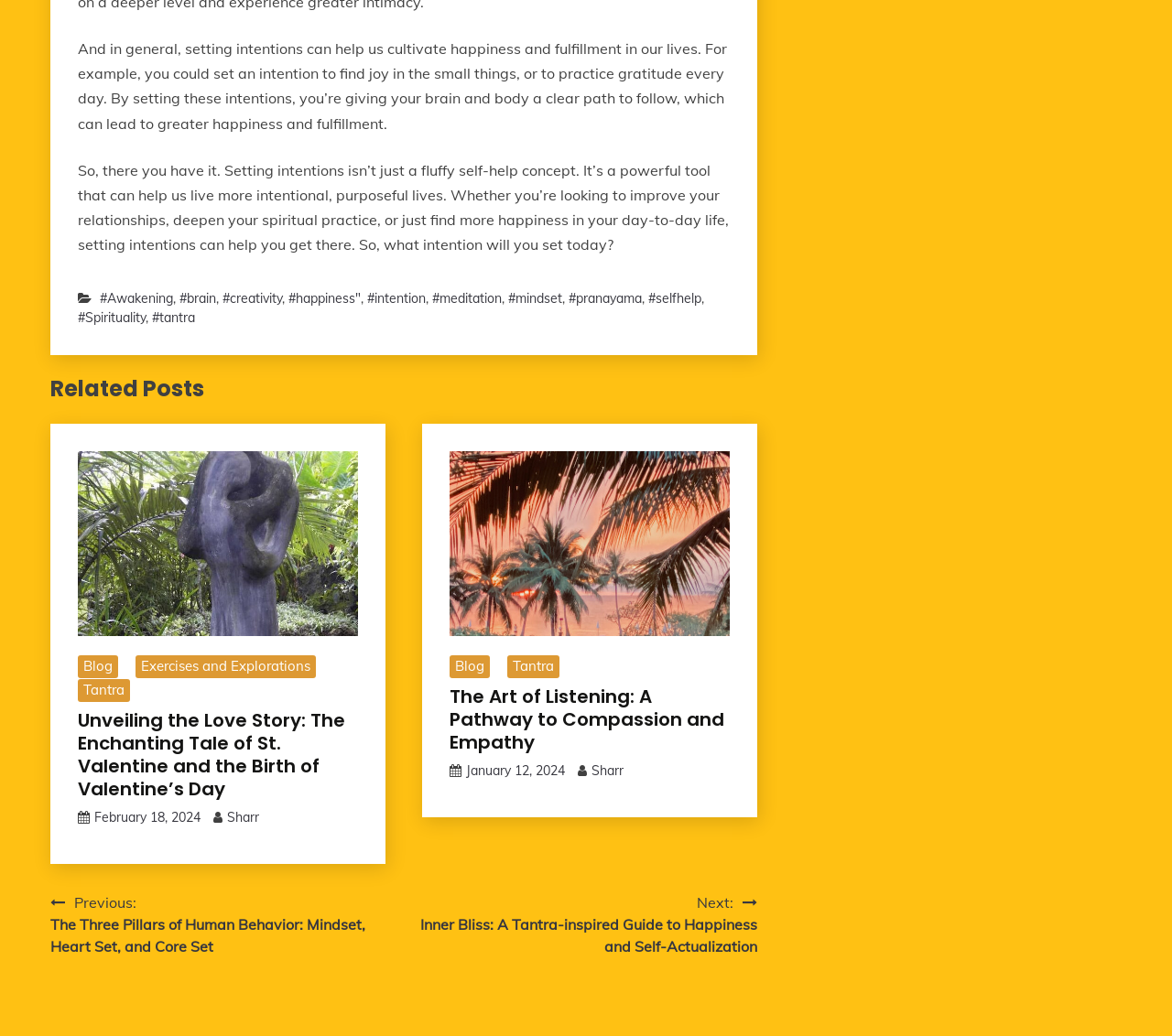Please locate the bounding box coordinates for the element that should be clicked to achieve the following instruction: "Go to the 'Blog' section". Ensure the coordinates are given as four float numbers between 0 and 1, i.e., [left, top, right, bottom].

[0.066, 0.632, 0.101, 0.655]